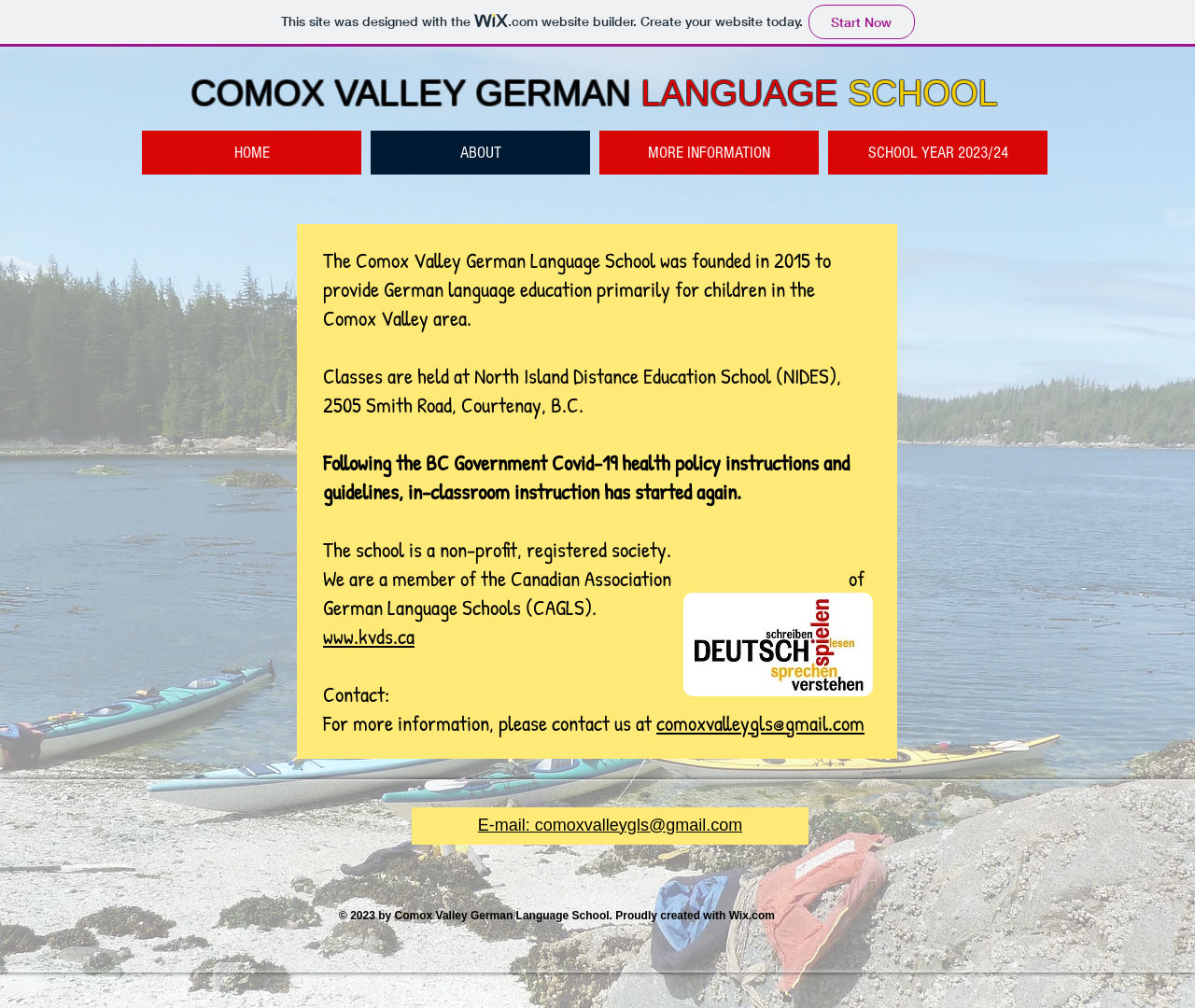Please specify the coordinates of the bounding box for the element that should be clicked to carry out this instruction: "Check the website creator". The coordinates must be four float numbers between 0 and 1, formatted as [left, top, right, bottom].

[0.61, 0.902, 0.648, 0.915]